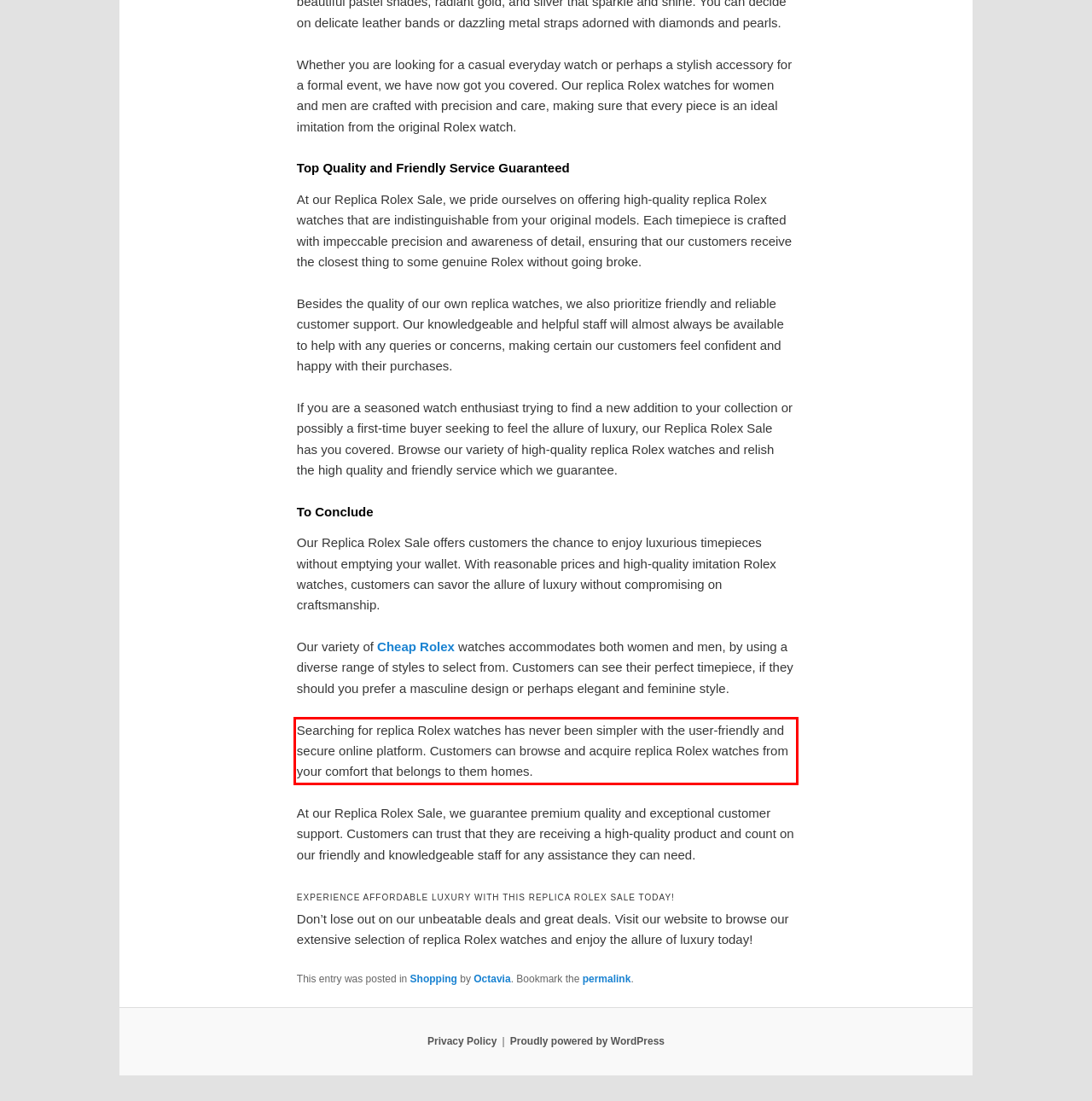From the given screenshot of a webpage, identify the red bounding box and extract the text content within it.

Searching for replica Rolex watches has never been simpler with the user-friendly and secure online platform. Customers can browse and acquire replica Rolex watches from your comfort that belongs to them homes.